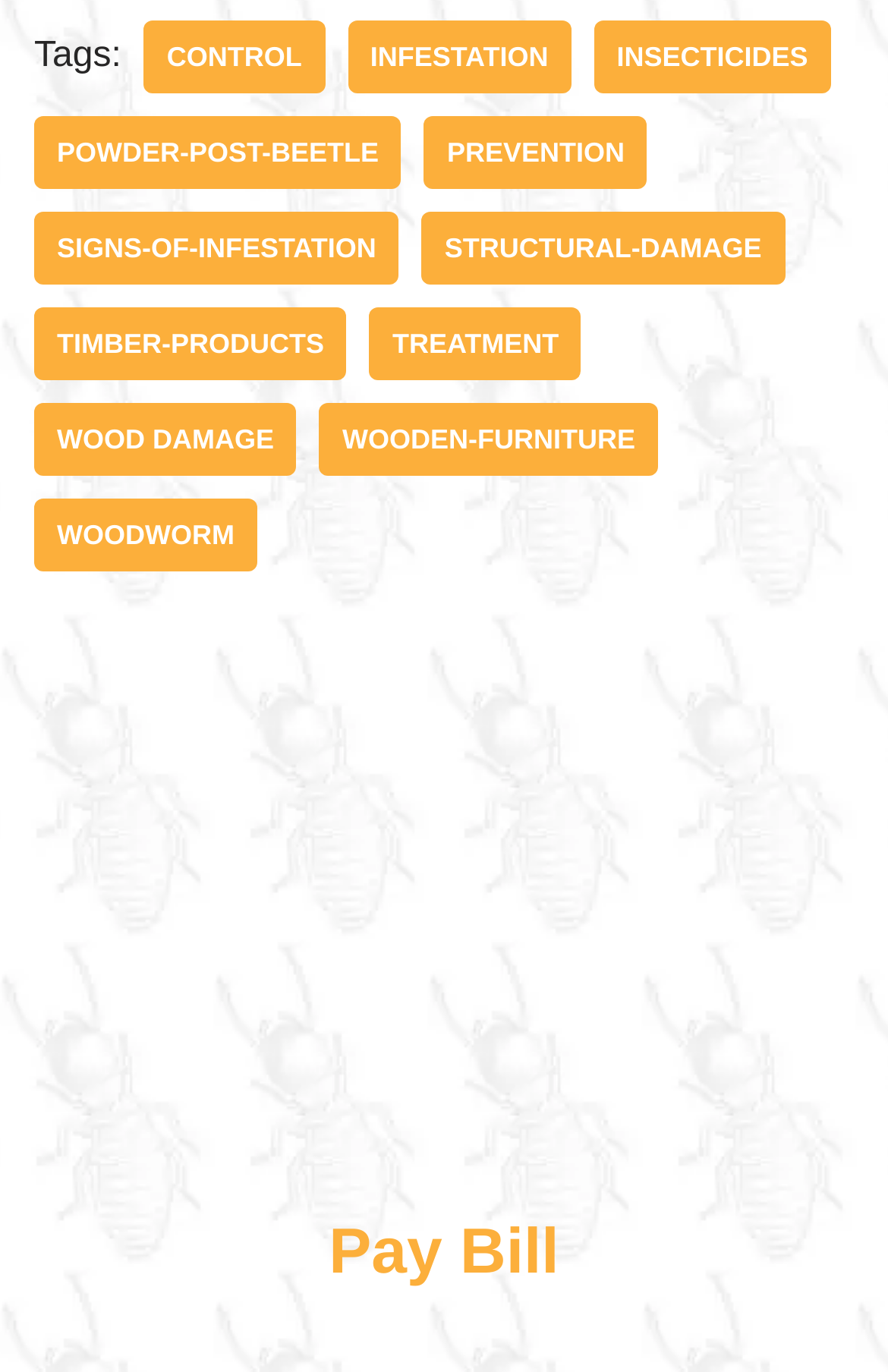Can you find the bounding box coordinates of the area I should click to execute the following instruction: "learn about WOODWORM"?

[0.038, 0.363, 0.29, 0.416]